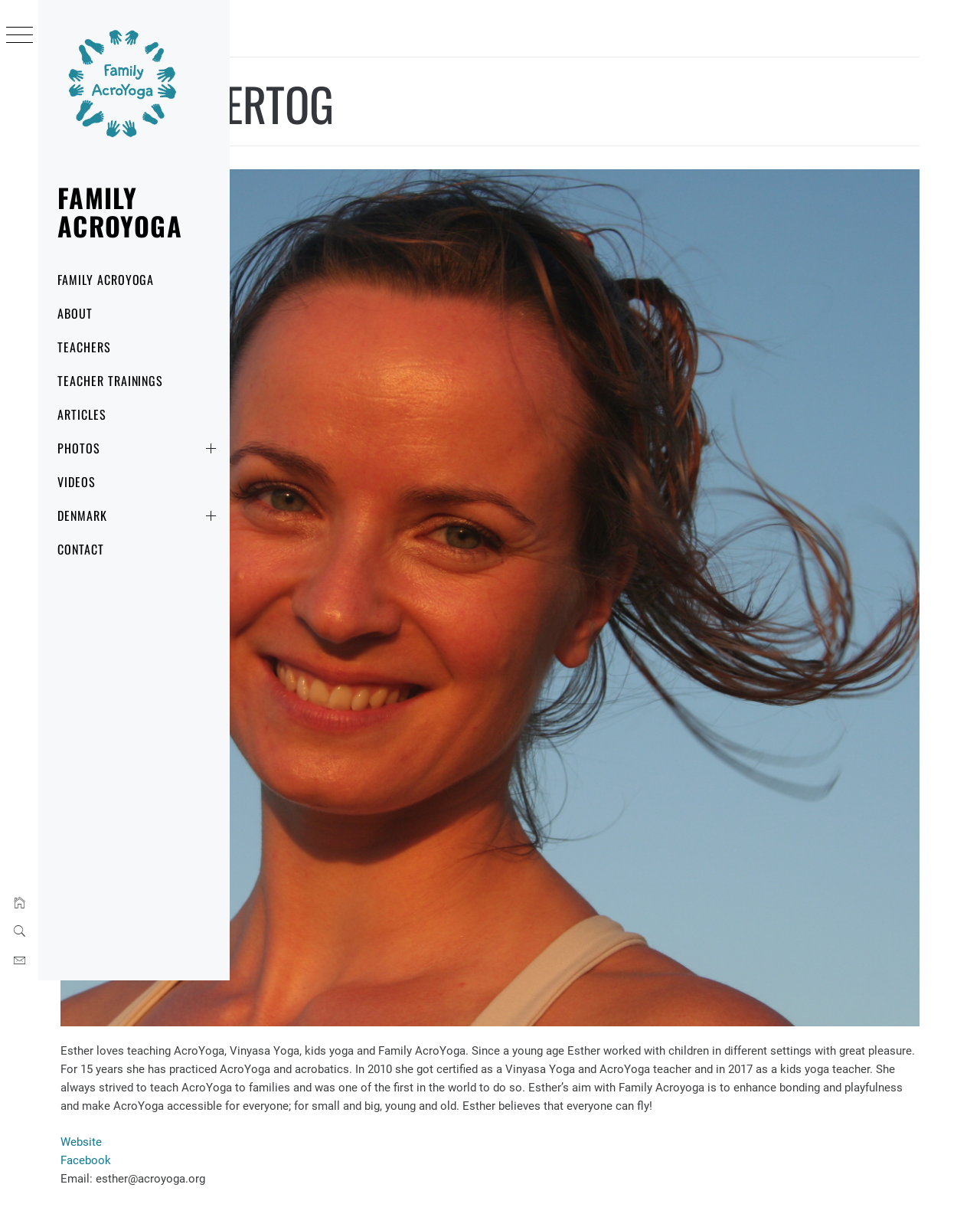What is the purpose of Family AcroYoga?
Look at the webpage screenshot and answer the question with a detailed explanation.

Based on the webpage content, Esther's aim with Family AcroYoga is to enhance bonding and playfulness among family members. This information is obtained from the article section, which describes Esther's goals and objectives in teaching Family AcroYoga.